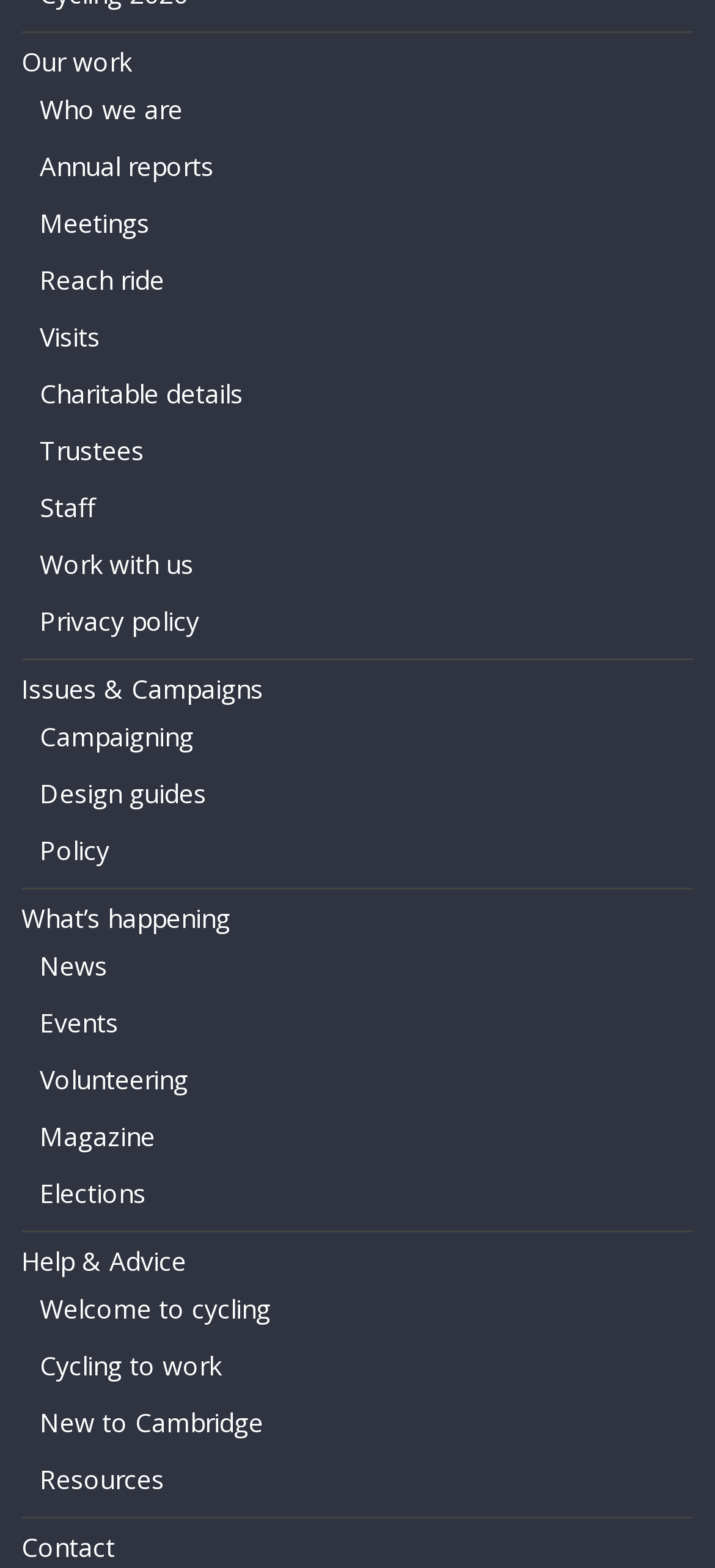What is the purpose of the 'Meetings' link?
Using the information from the image, provide a comprehensive answer to the question.

The 'Meetings' link is likely provided to give users access to information about upcoming or past meetings related to the charity or its activities.